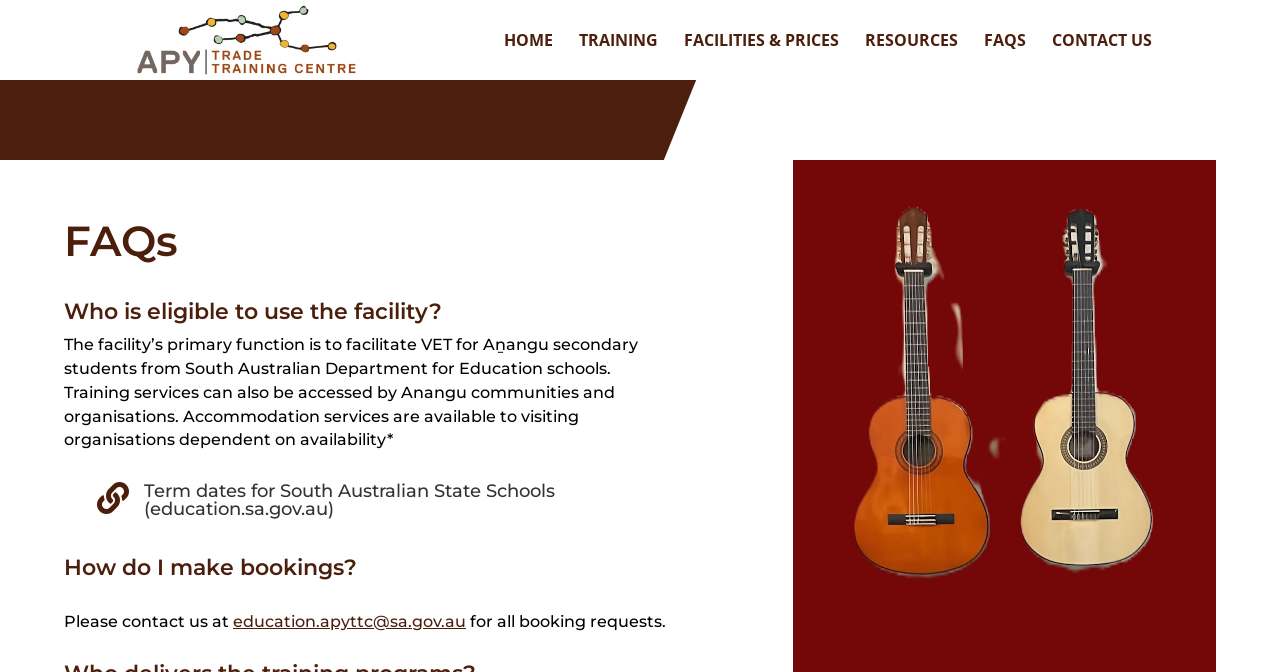What is the source of term dates for South Australian State Schools?
Utilize the information in the image to give a detailed answer to the question.

The webpage provides a link to the source of term dates for South Australian State Schools, which is education.sa.gov.au, as stated in the section 'Term dates for South Australian State Schools'.